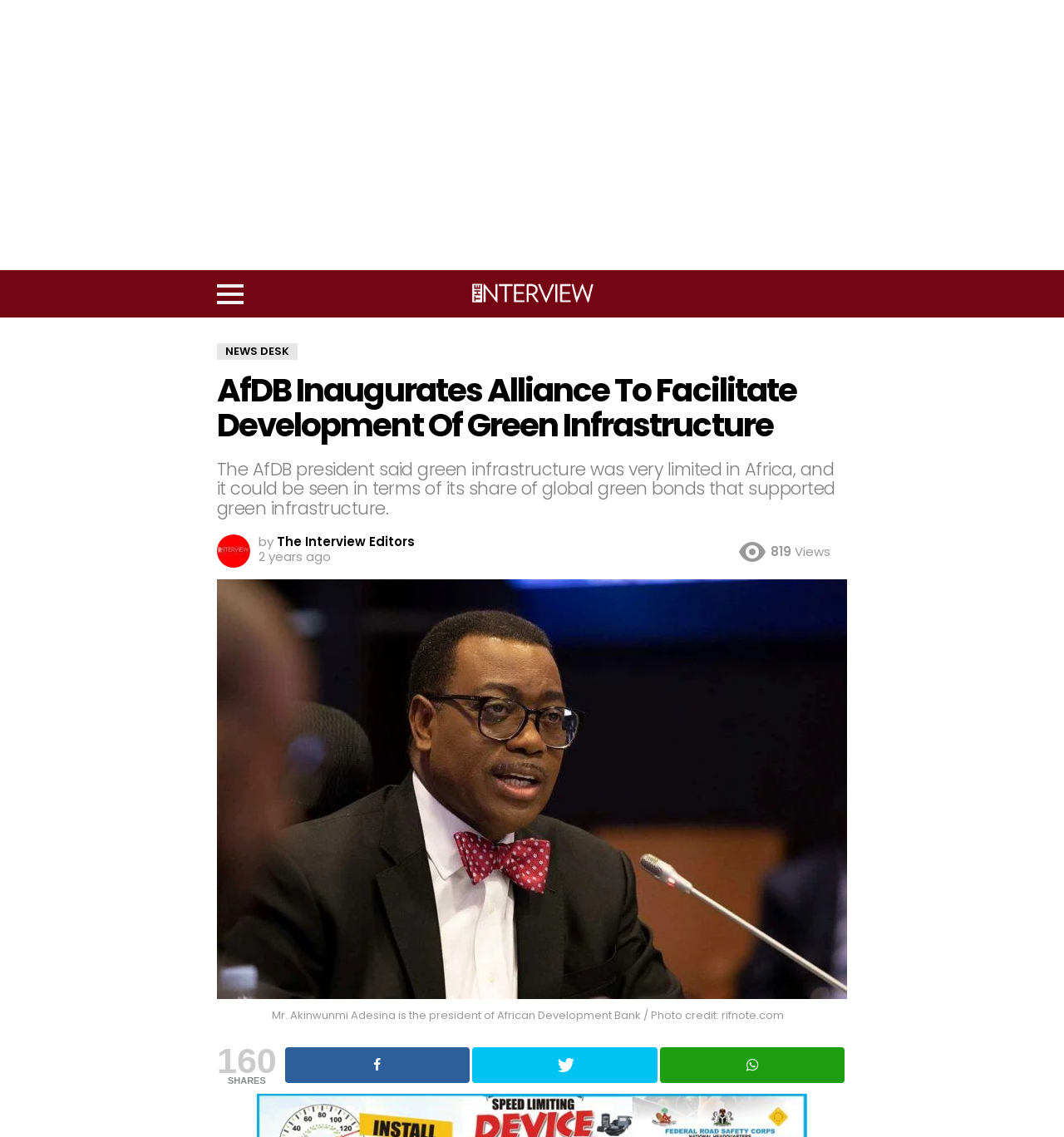What is the principal heading displayed on the webpage?

AfDB Inaugurates Alliance To Facilitate Development Of Green Infrastructure